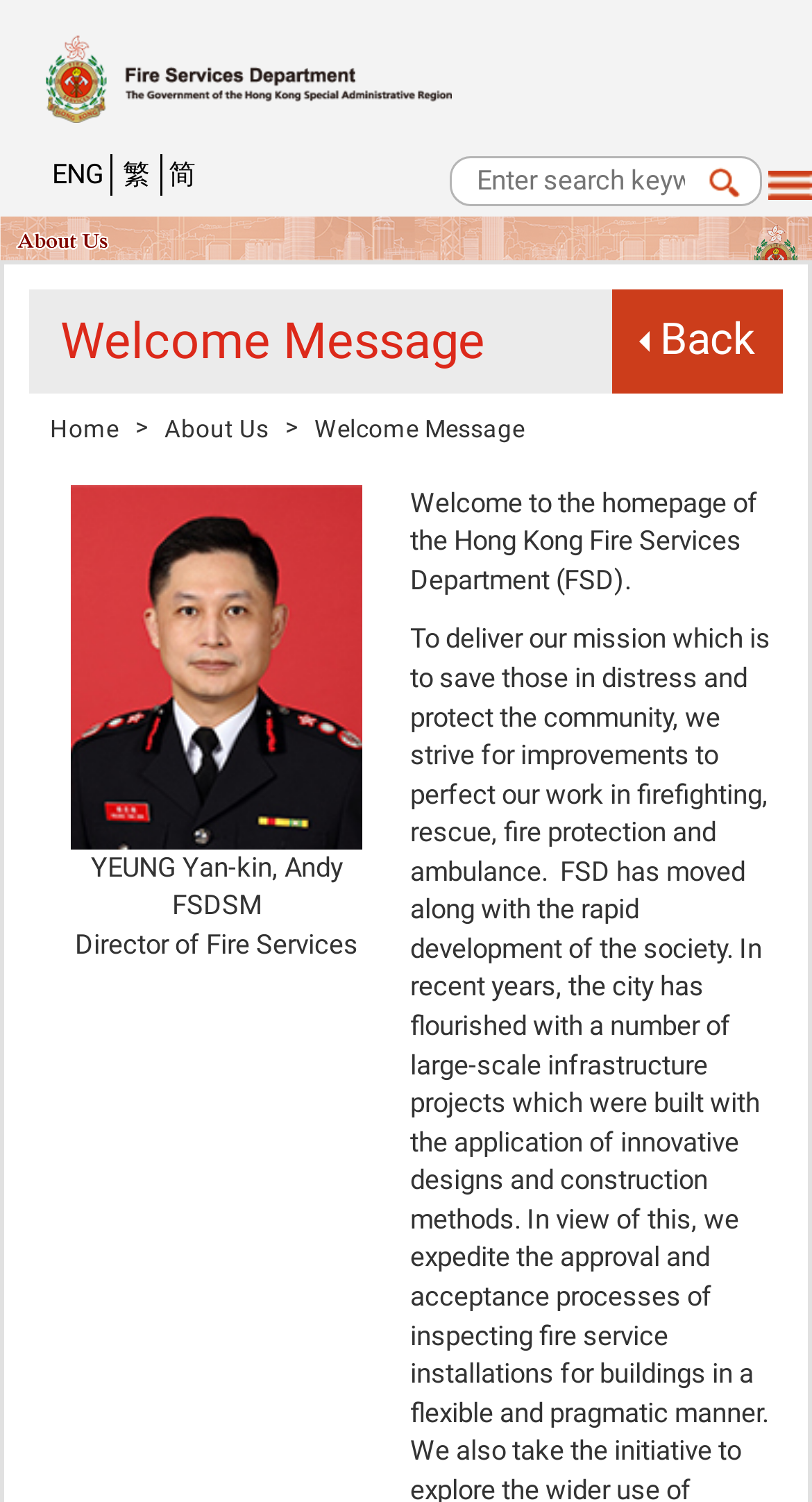Reply to the question with a brief word or phrase: What is the language of the current webpage?

ENG